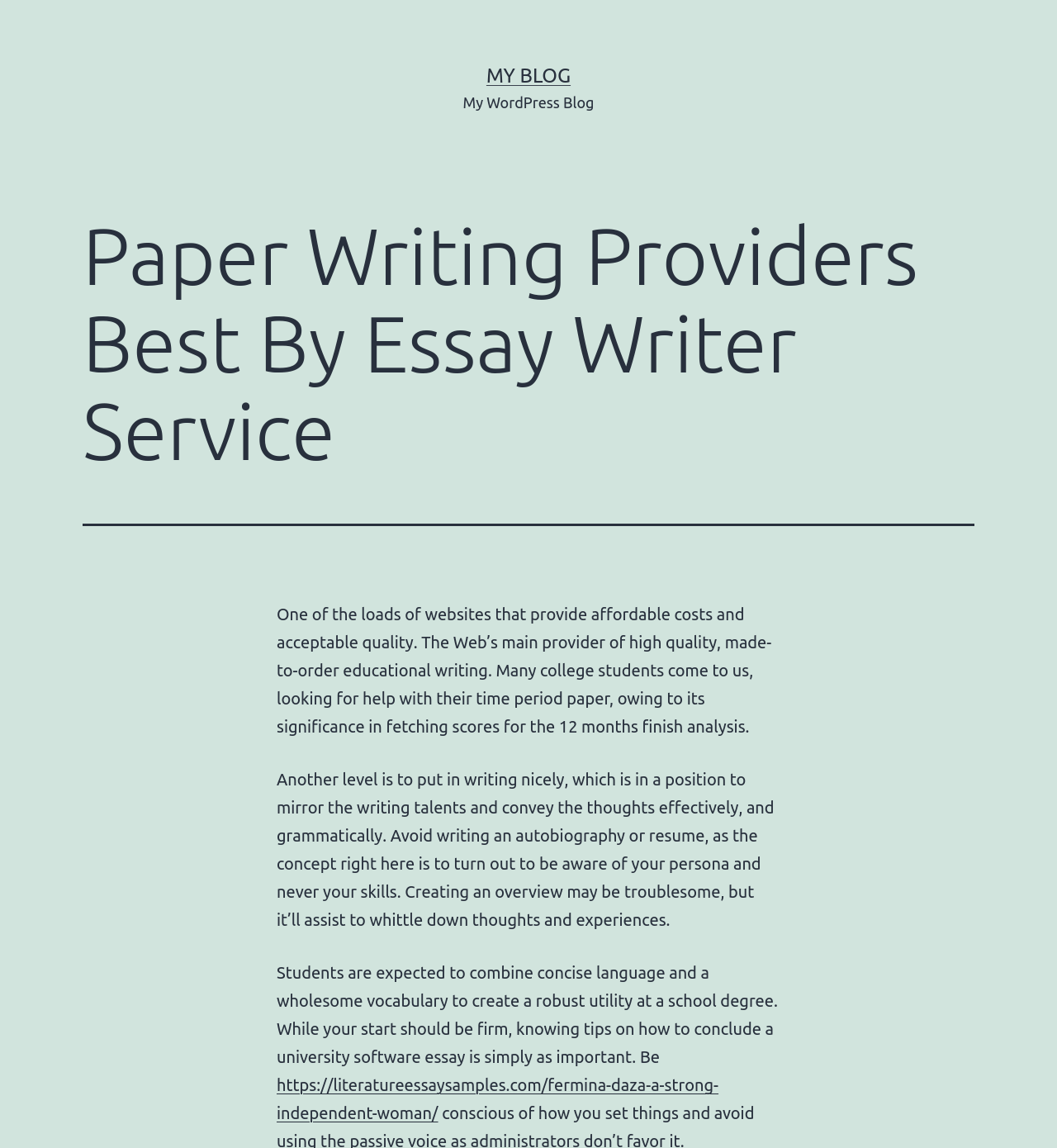Given the element description "My Blog" in the screenshot, predict the bounding box coordinates of that UI element.

[0.46, 0.056, 0.54, 0.076]